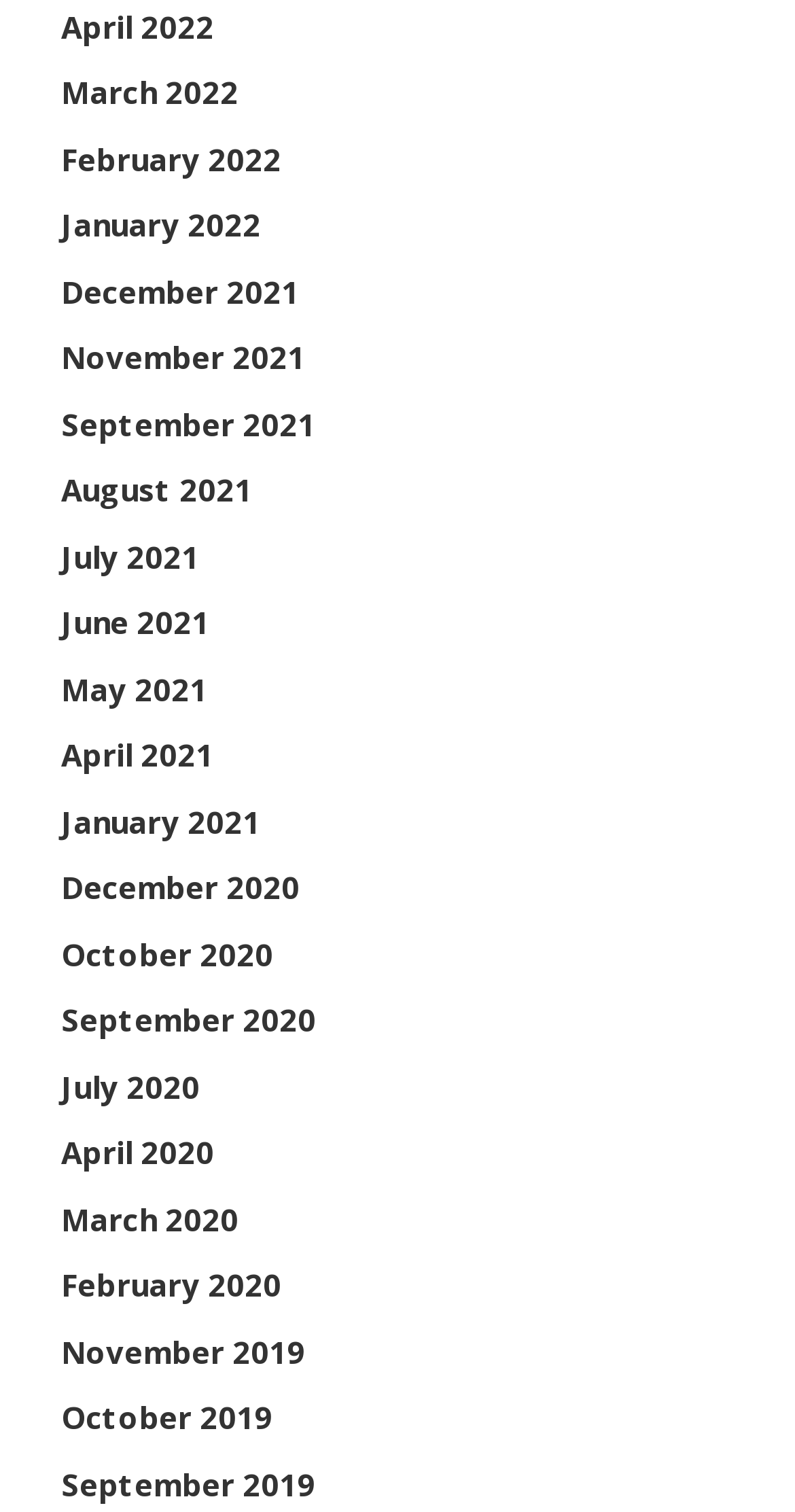Can you specify the bounding box coordinates of the area that needs to be clicked to fulfill the following instruction: "view November 2019"?

[0.077, 0.88, 0.385, 0.907]